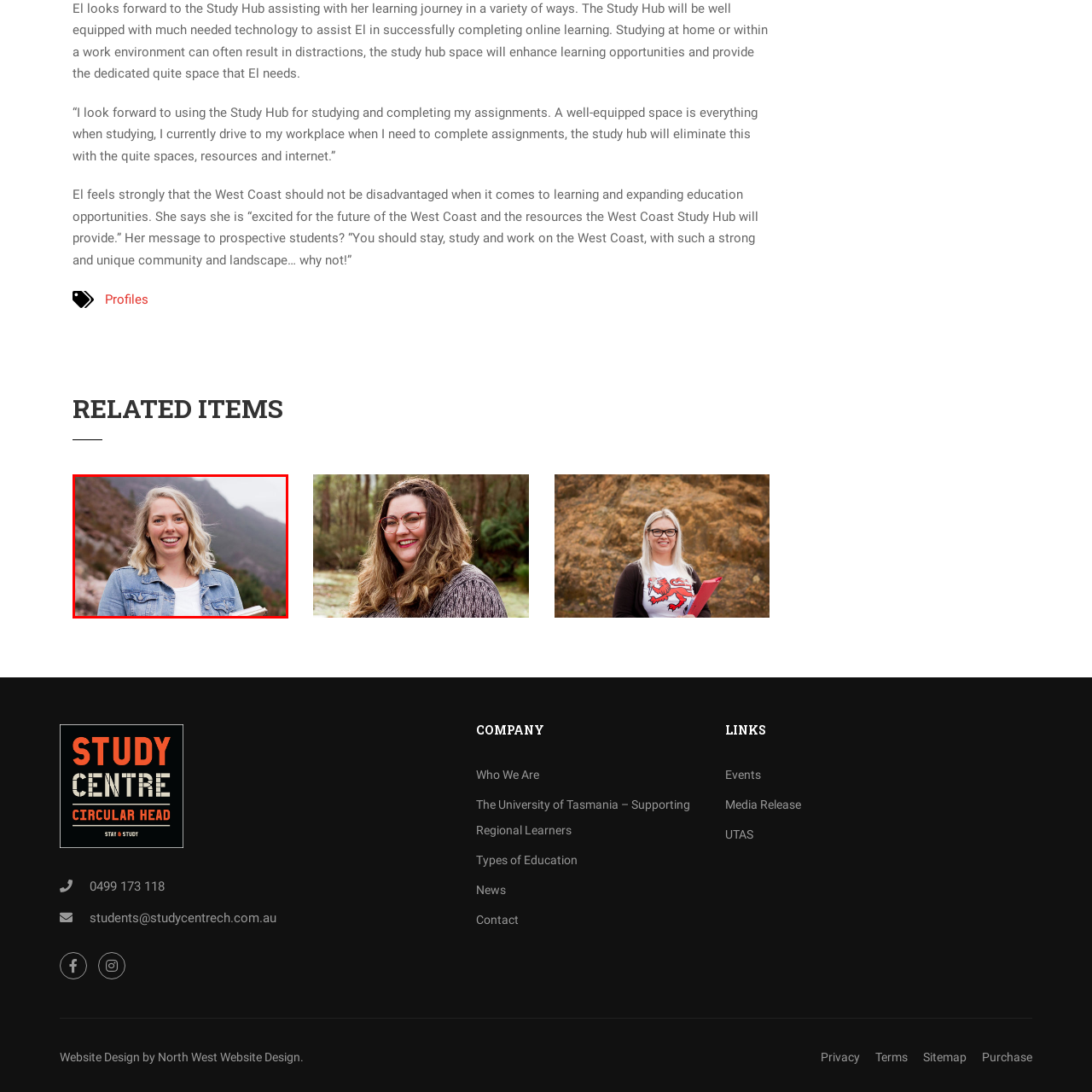Concentrate on the section within the teal border, What is the purpose of the Study Hub? 
Provide a single word or phrase as your answer.

To enhance learning experiences